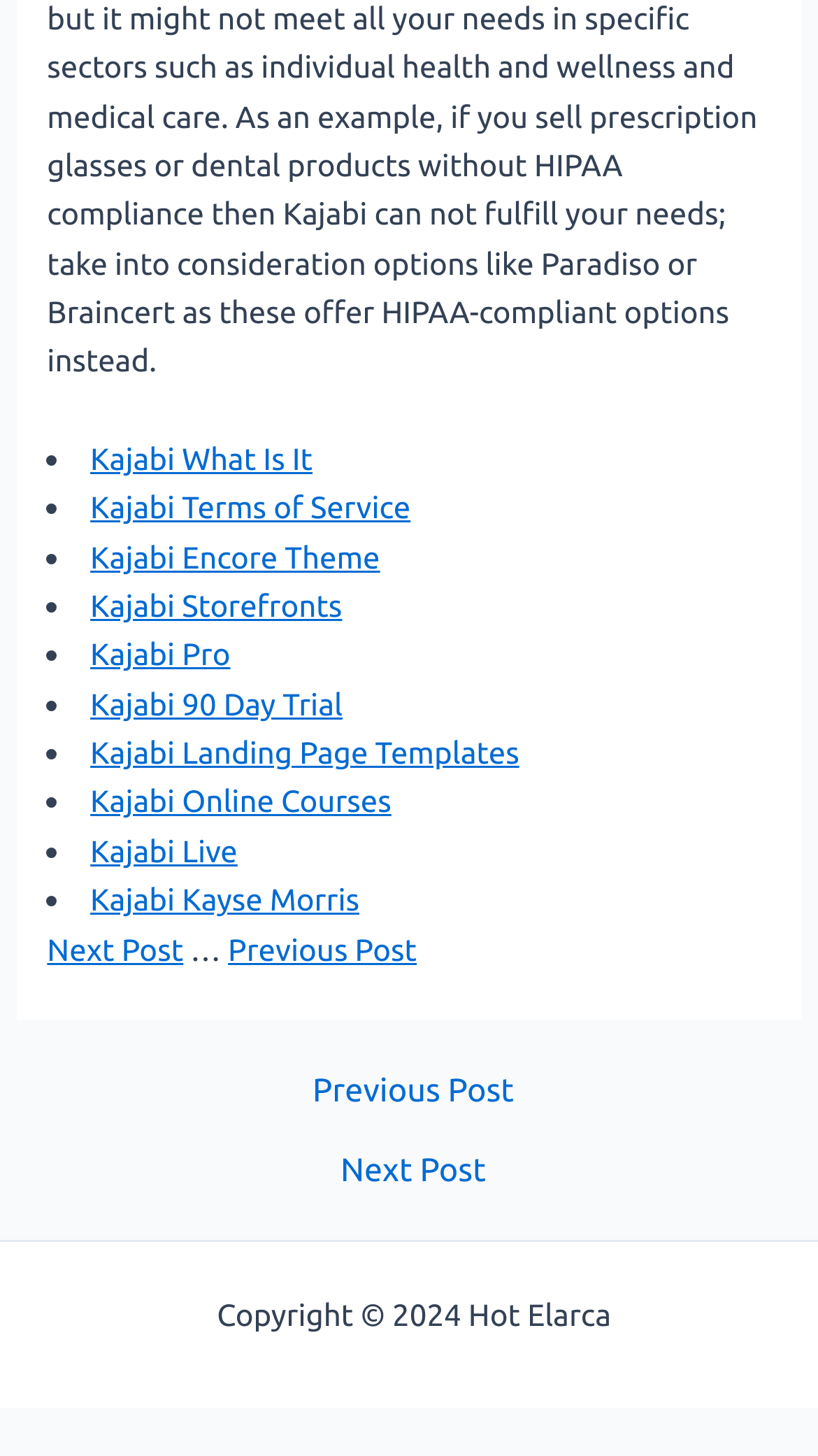What is the text below the 'Next Post' link?
Please provide a single word or phrase based on the screenshot.

…